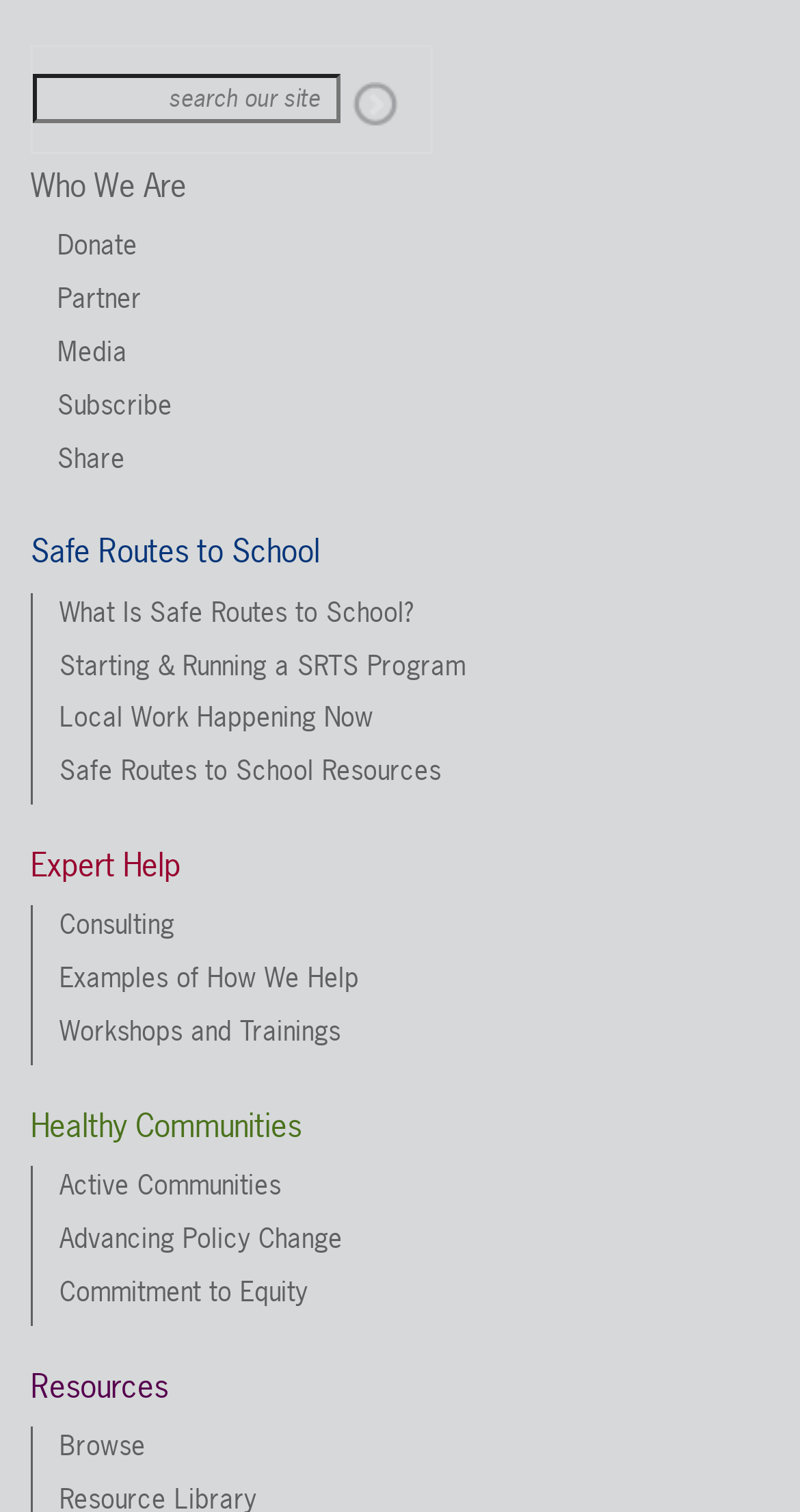Locate the bounding box coordinates of the element that should be clicked to execute the following instruction: "Learn about Who We Are".

[0.038, 0.108, 0.962, 0.139]